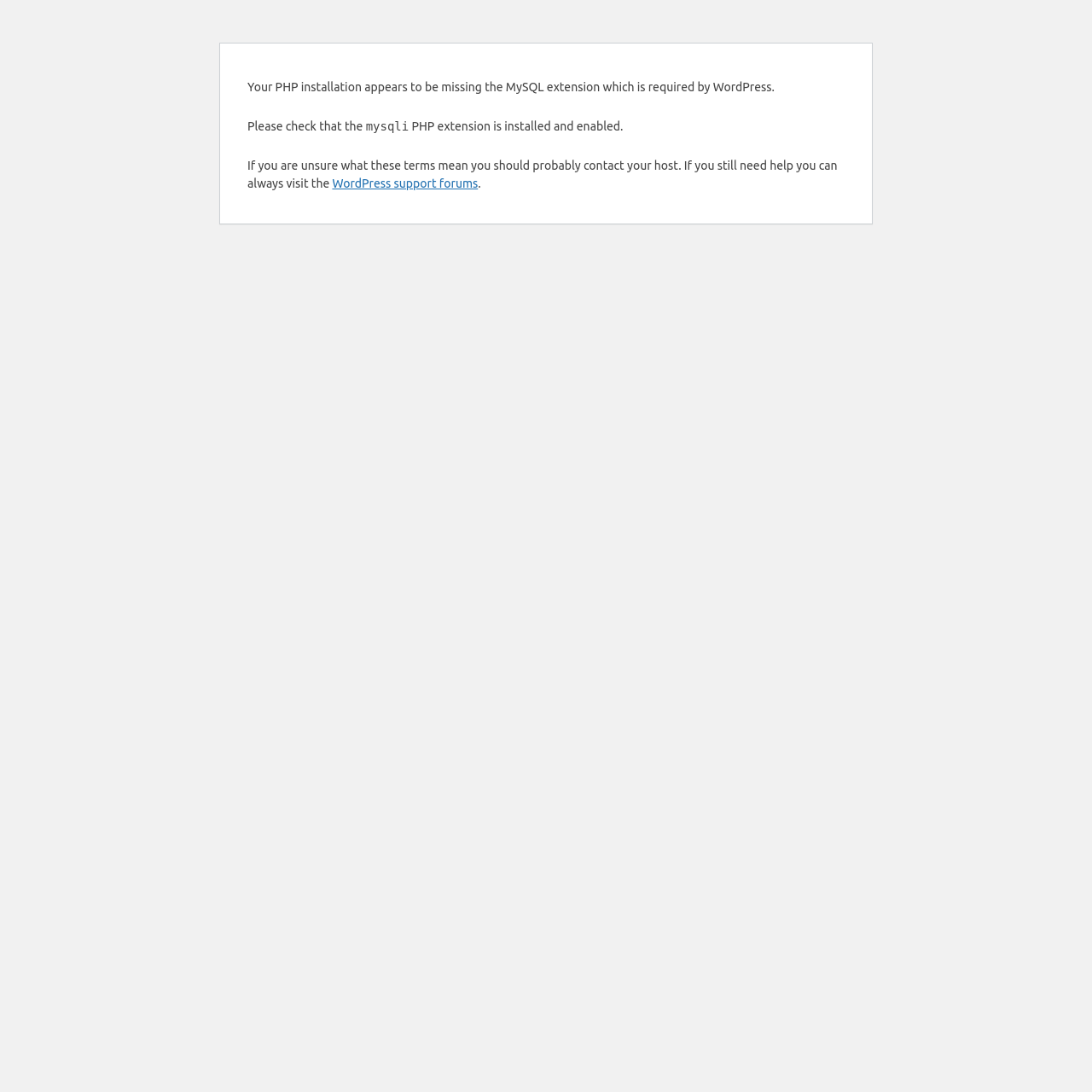Can you find the bounding box coordinates for the UI element given this description: "WordPress support forums"? Provide the coordinates as four float numbers between 0 and 1: [left, top, right, bottom].

[0.304, 0.162, 0.438, 0.174]